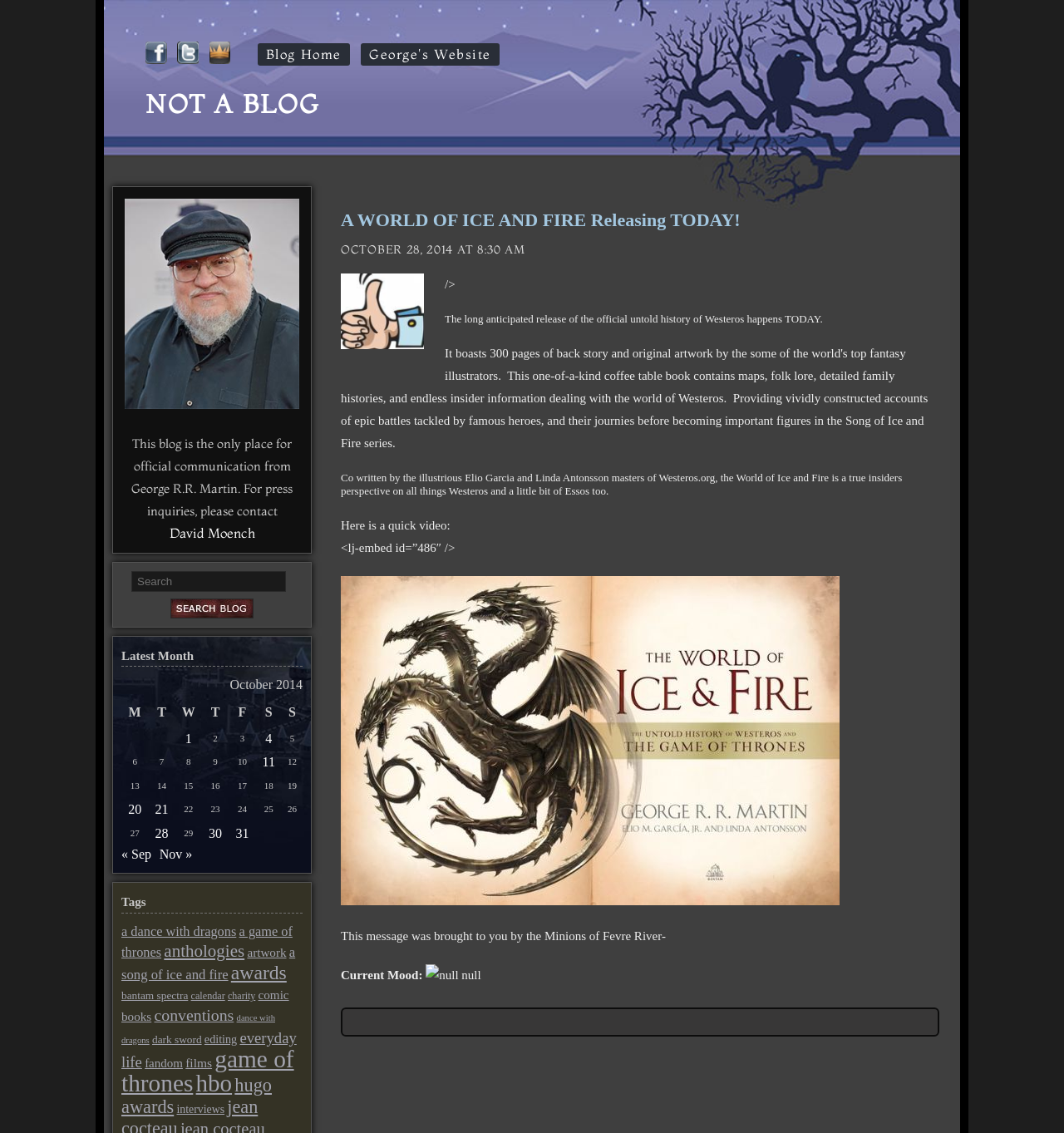Show the bounding box coordinates of the element that should be clicked to complete the task: "View the 'Cutting Out the Middleman: Understanding Direct Lender Loans' post".

None